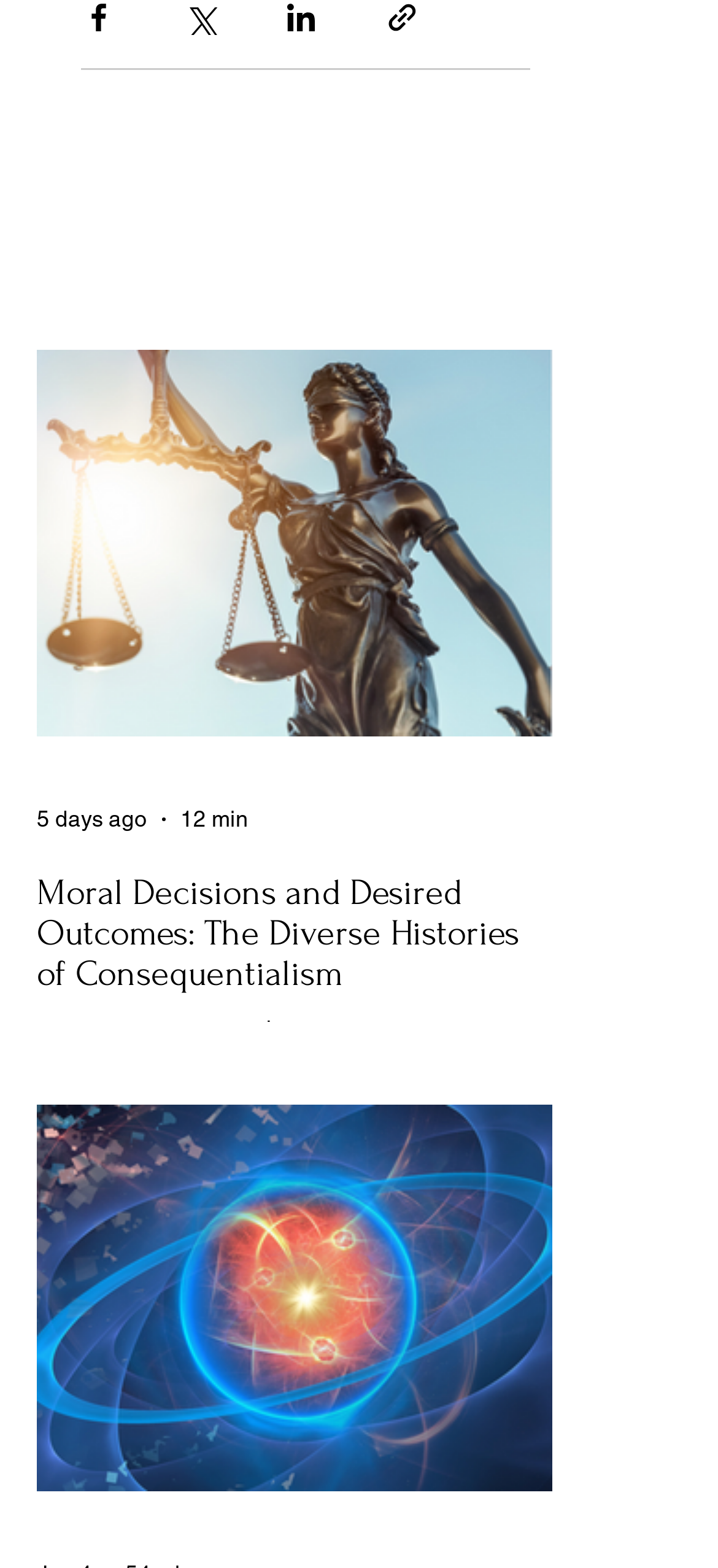Analyze the image and provide a detailed answer to the question: How many sharing options are available?

I found the number of sharing options by counting the button elements with the texts 'Share via Facebook', 'Share via Twitter', 'Share via LinkedIn', and 'Share via link' at the top of the webpage.